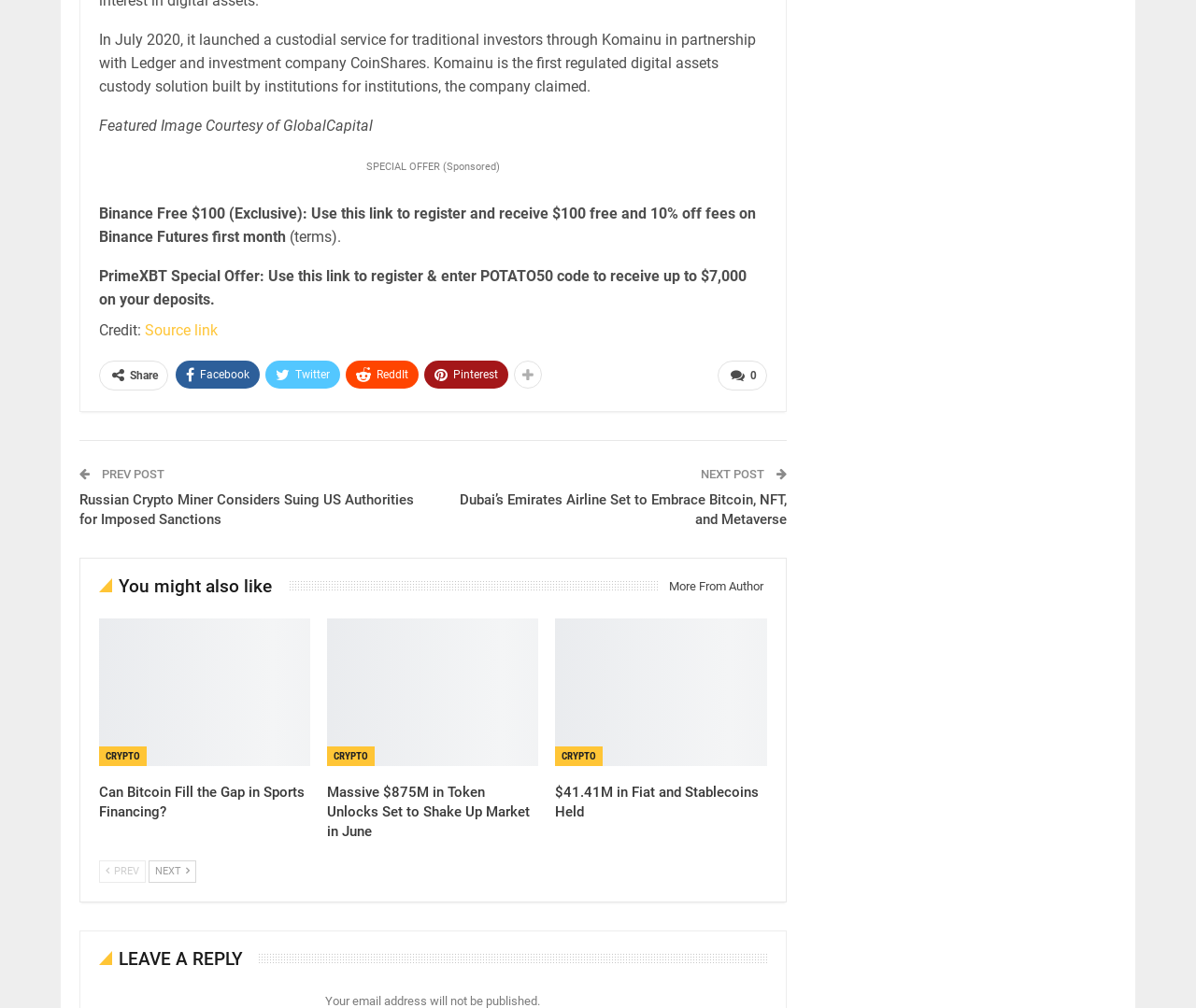Identify the bounding box coordinates for the UI element described as: "Prev".

[0.083, 0.854, 0.122, 0.876]